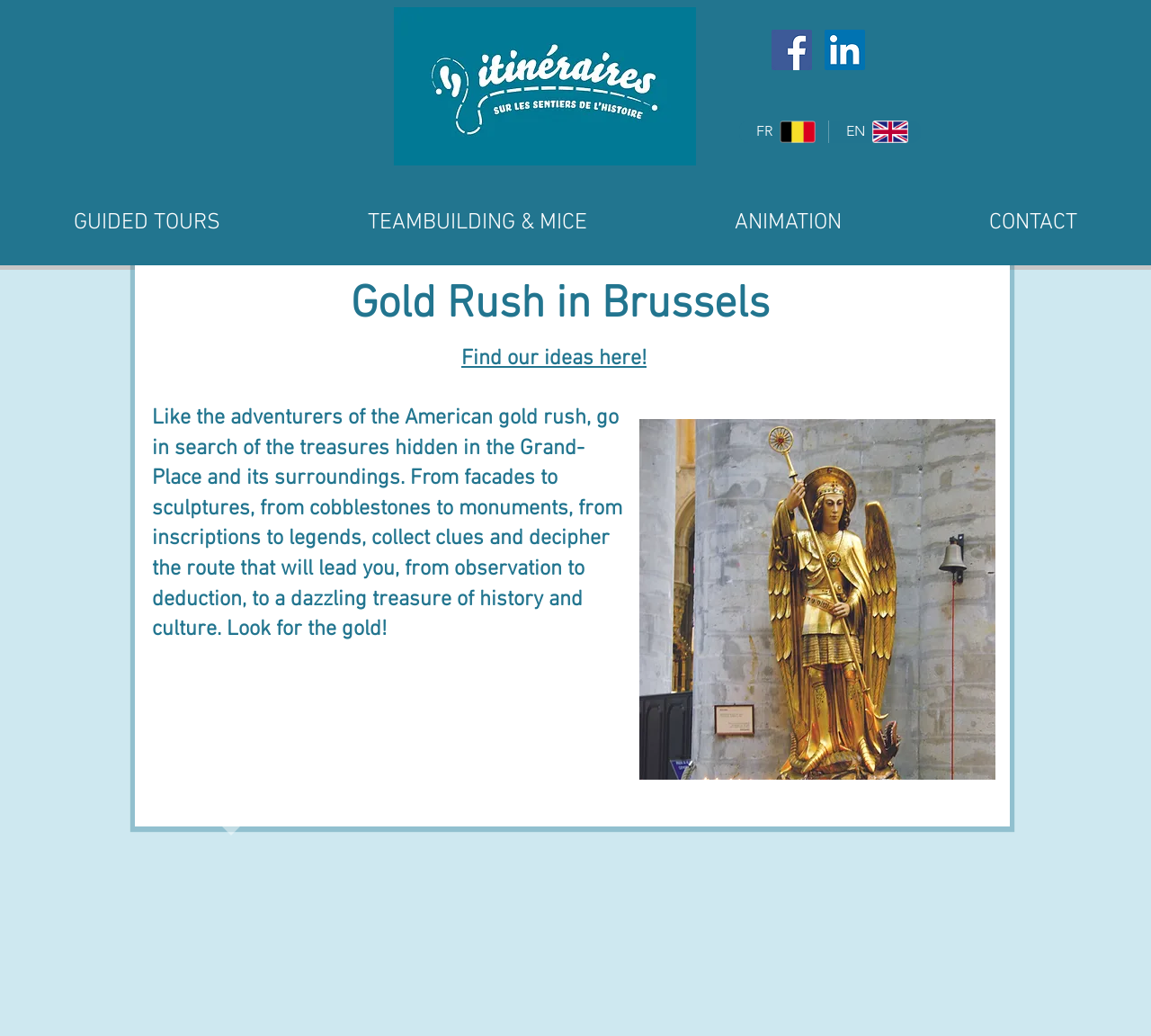Please locate the bounding box coordinates of the element that should be clicked to complete the given instruction: "Click the Facebook social icon".

[0.67, 0.029, 0.705, 0.068]